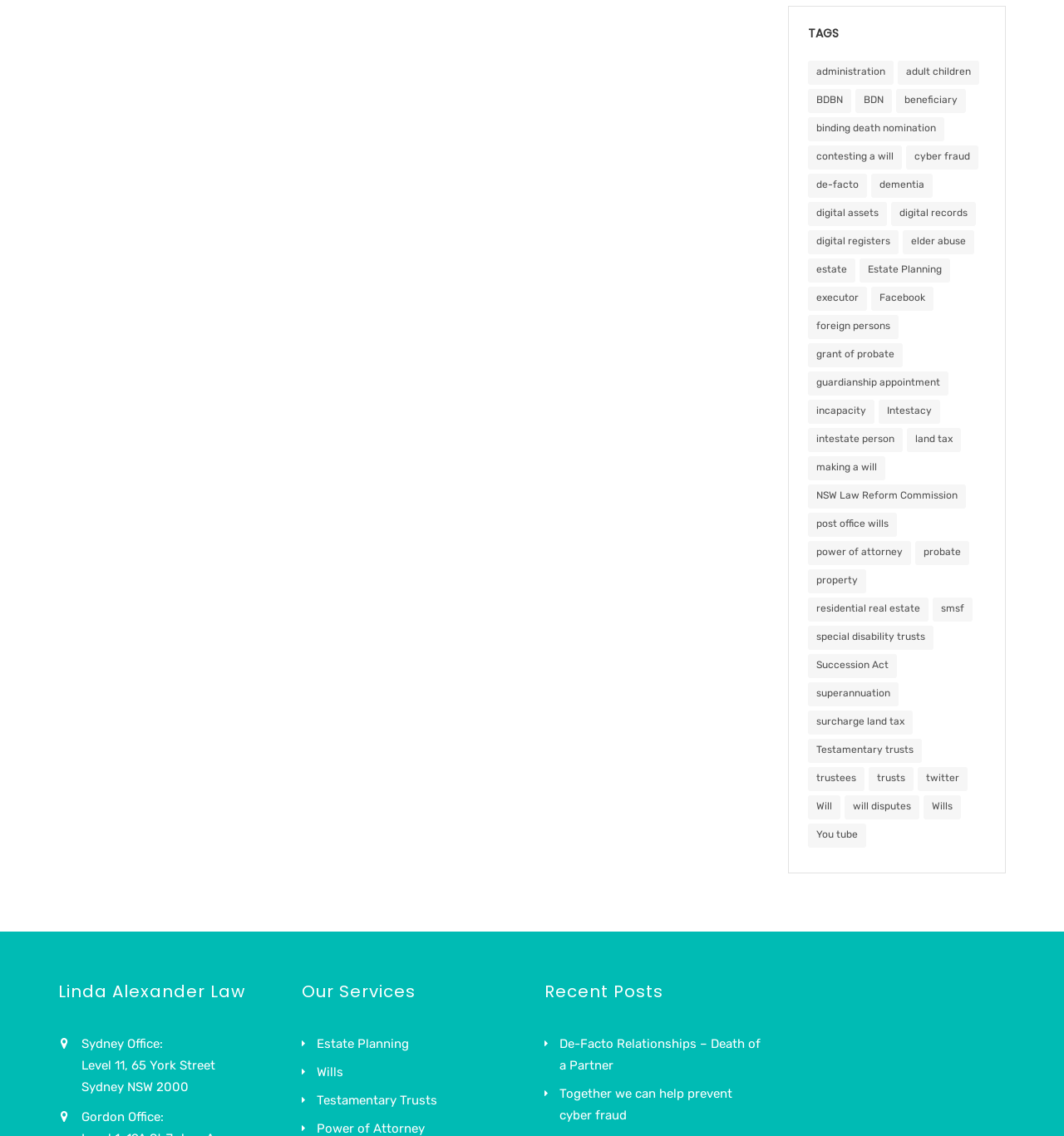What is the name of the law firm?
Using the picture, provide a one-word or short phrase answer.

Linda Alexander Law